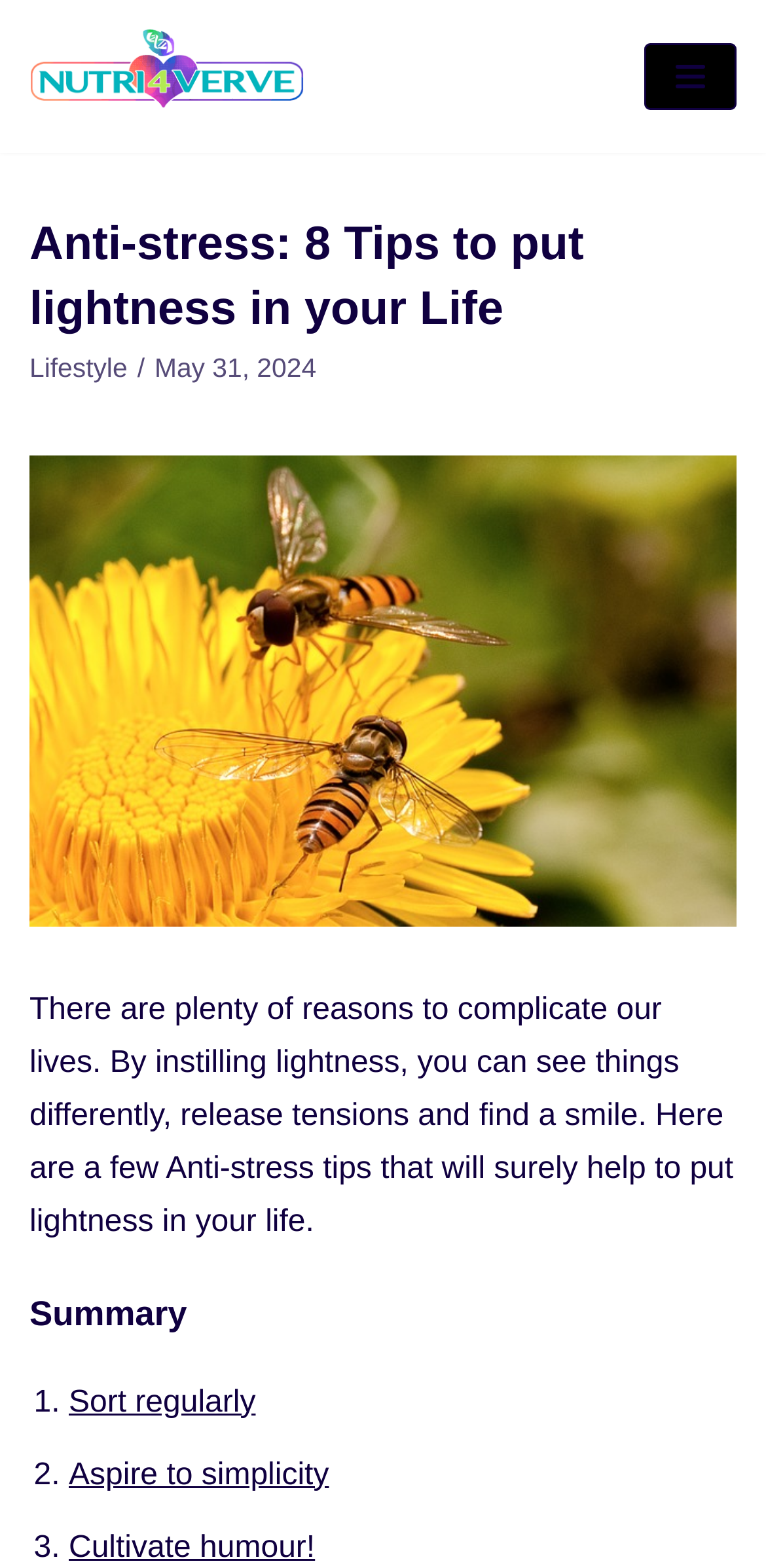Provide a comprehensive description of the webpage.

The webpage is about 8 anti-stress tips to bring lightness into one's life. At the top left corner, there is a link to skip to the content, and next to it, the website's logo, "Nutri4Verve", is displayed. On the top right corner, a navigation menu button is located.

Below the navigation menu, the main heading "Anti-stress: 8 Tips to put lightness in your Life" is centered. Underneath, there are links to related categories, such as "Lifestyle", and a timestamp indicating the article was published on May 31, 2024.

A large image related to anti-stress is placed below, taking up most of the width of the page. Following the image, a paragraph of text explains the importance of instilling lightness in one's life to release tensions and find happiness.

Further down, a heading "Summary" is located, followed by a list of 8 anti-stress tips, each marked with a numbered list marker. The tips include "Sort regularly", "Aspire to simplicity", and "Cultivate humour!", among others. Each tip is presented as a link, allowing users to access more information about each tip.